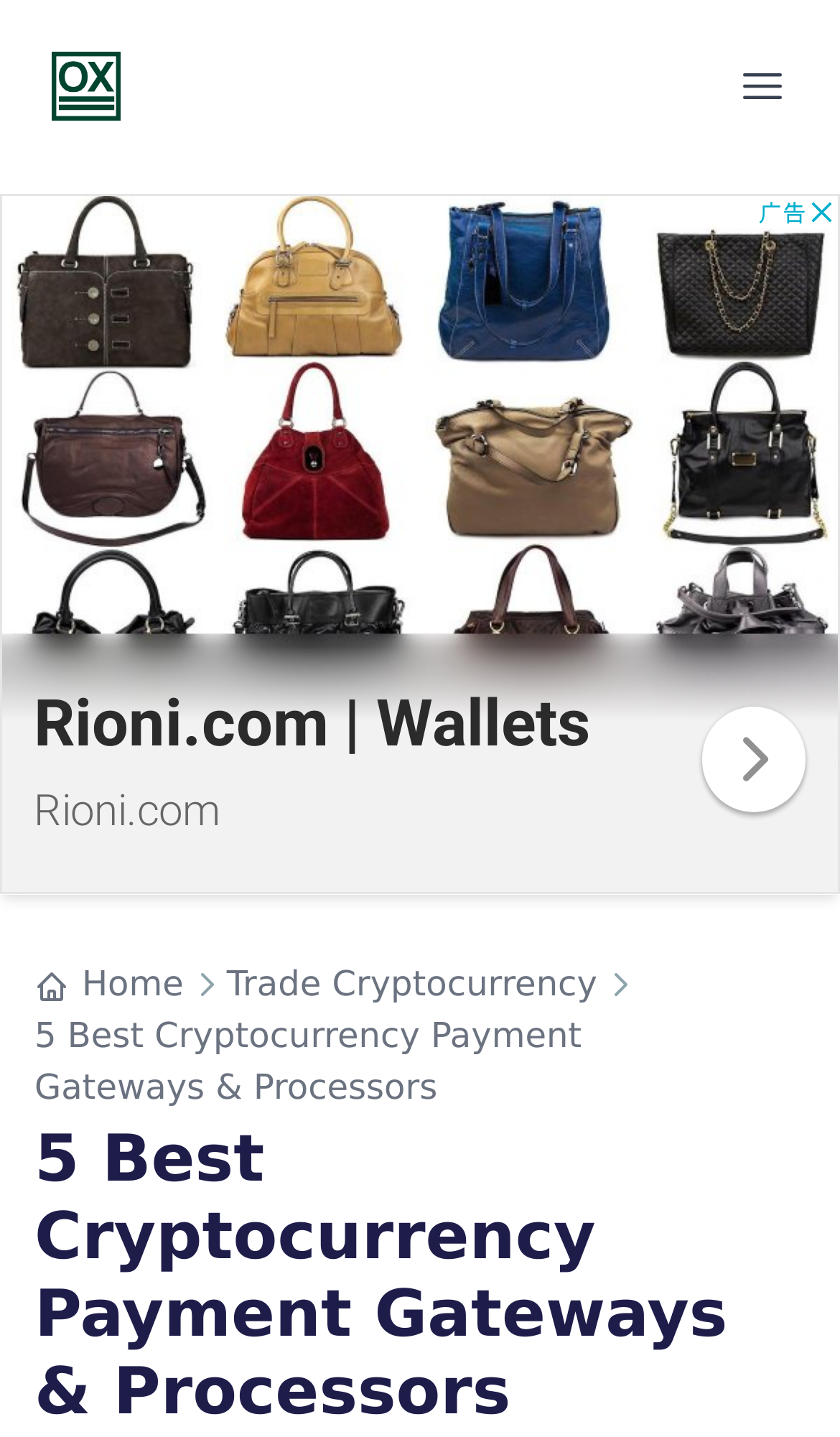How many navigation links are there?
Deliver a detailed and extensive answer to the question.

I counted the number of links under the navigation section, which are 'Home', 'Trade Cryptocurrency', and '5 Best Cryptocurrency Payment Gateways & Processors'.